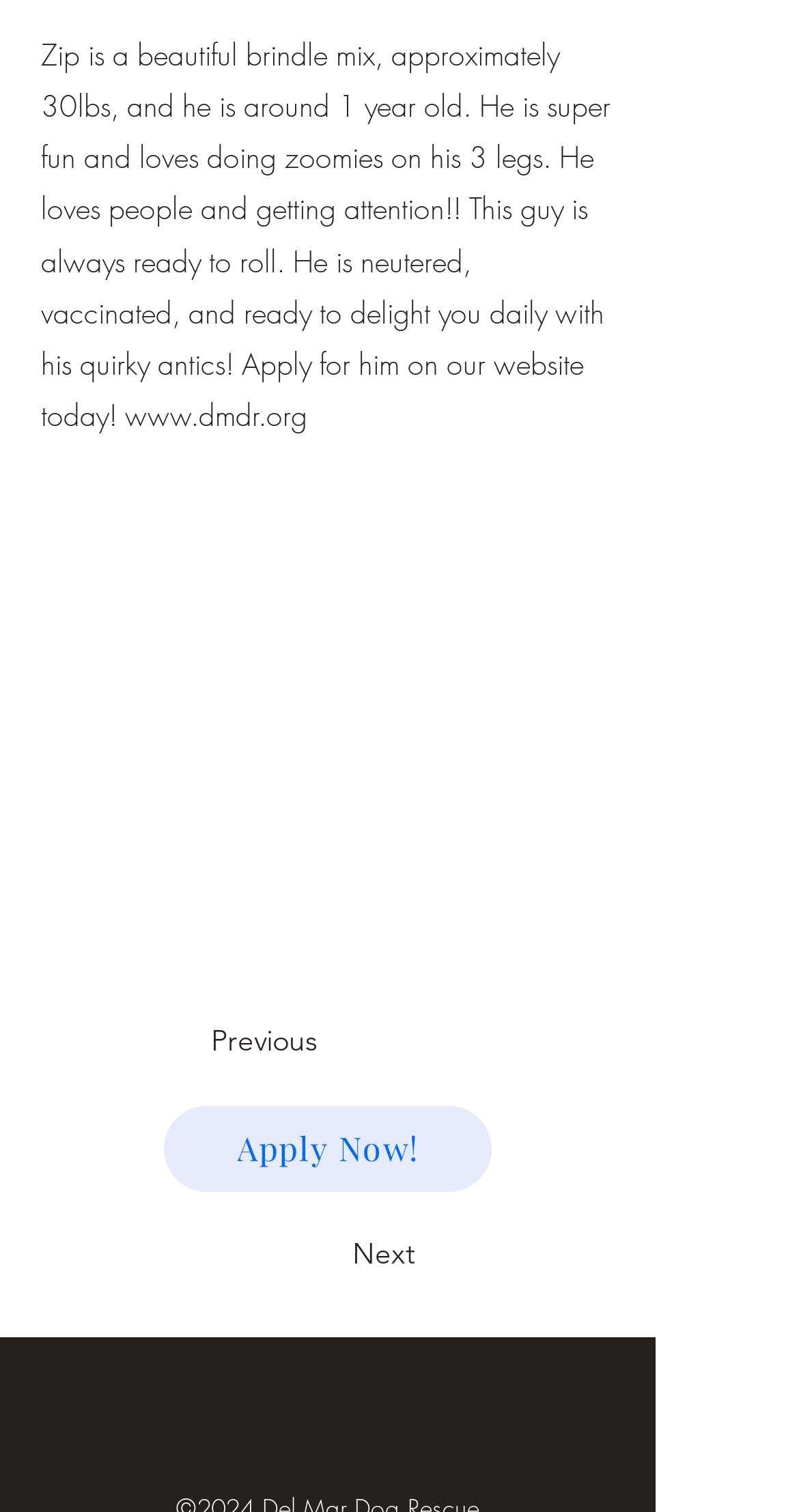Please provide a one-word or phrase answer to the question: 
What is the purpose of the 'Apply Now!' button?

to apply for the dog